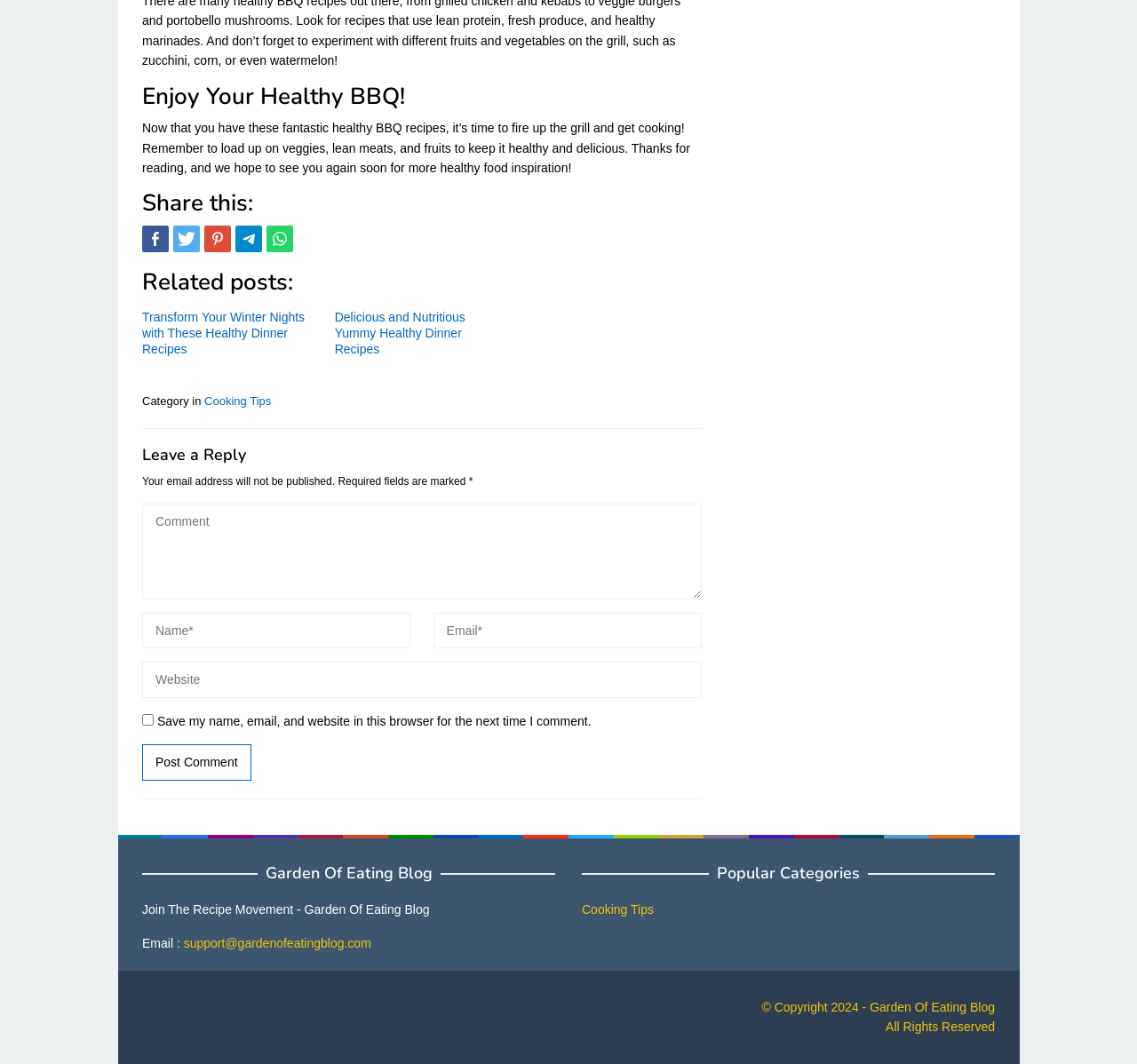How many social media sharing options are available?
Please give a detailed answer to the question using the information shown in the image.

The social media sharing options are listed under the 'Share this:' heading, which includes links to share on Twitter, Pinterest, Telegram, and WhatsApp, among others. By counting the number of links, we can determine that there are 6 social media sharing options available.